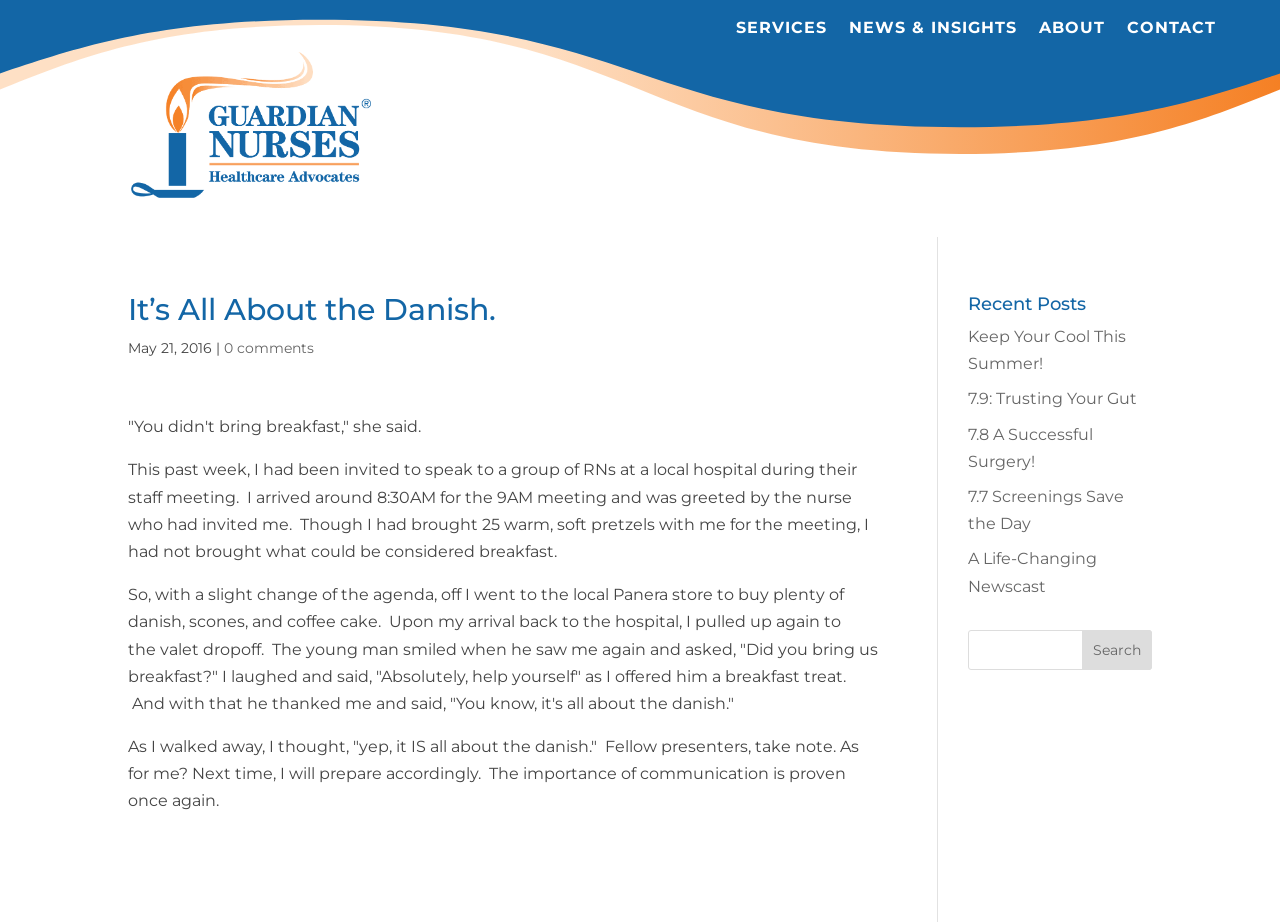Identify the bounding box of the UI element that matches this description: "Services".

[0.575, 0.019, 0.646, 0.05]